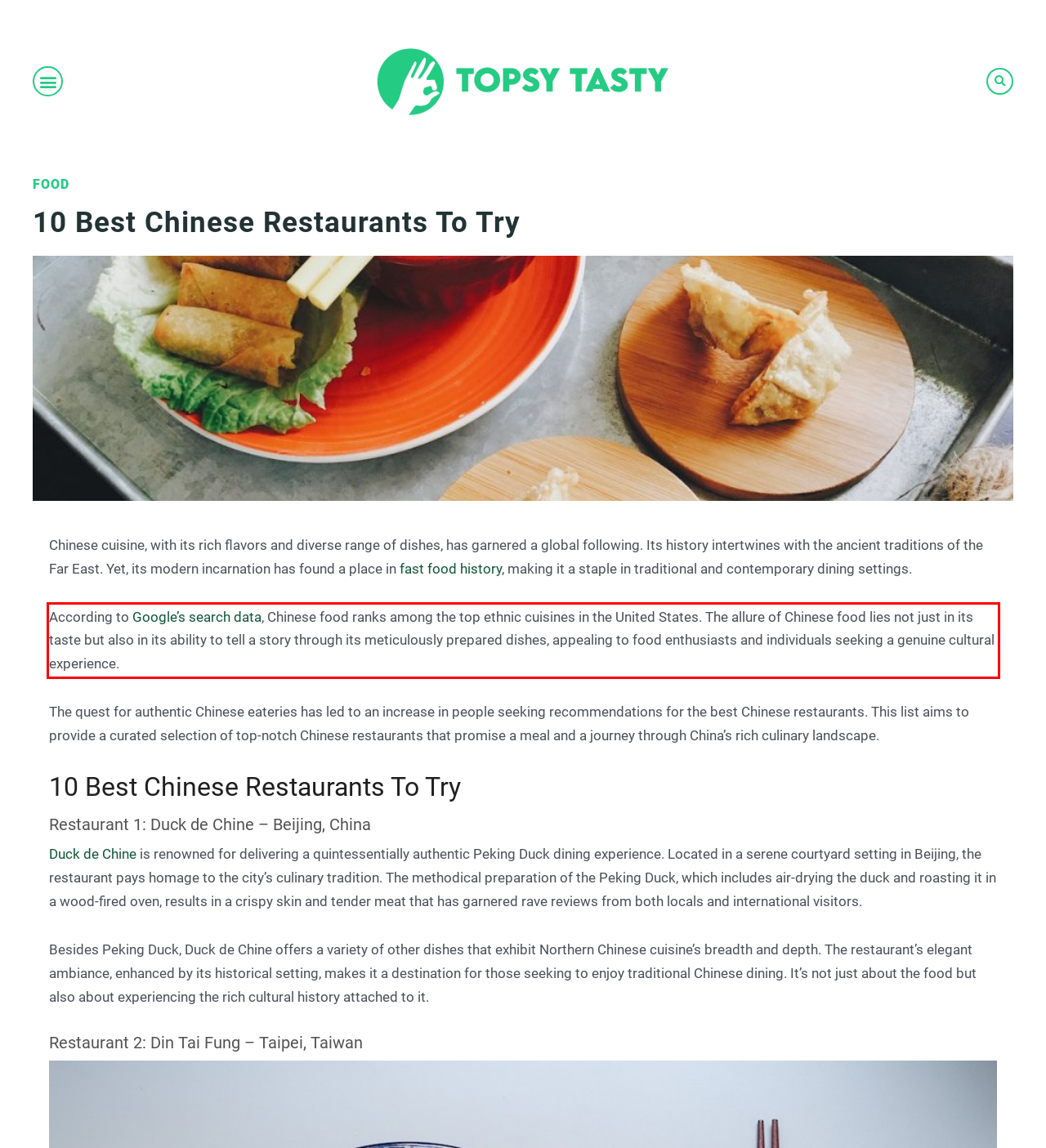Please perform OCR on the text content within the red bounding box that is highlighted in the provided webpage screenshot.

According to Google’s search data, Chinese food ranks among the top ethnic cuisines in the United States. The allure of Chinese food lies not just in its taste but also in its ability to tell a story through its meticulously prepared dishes, appealing to food enthusiasts and individuals seeking a genuine cultural experience.